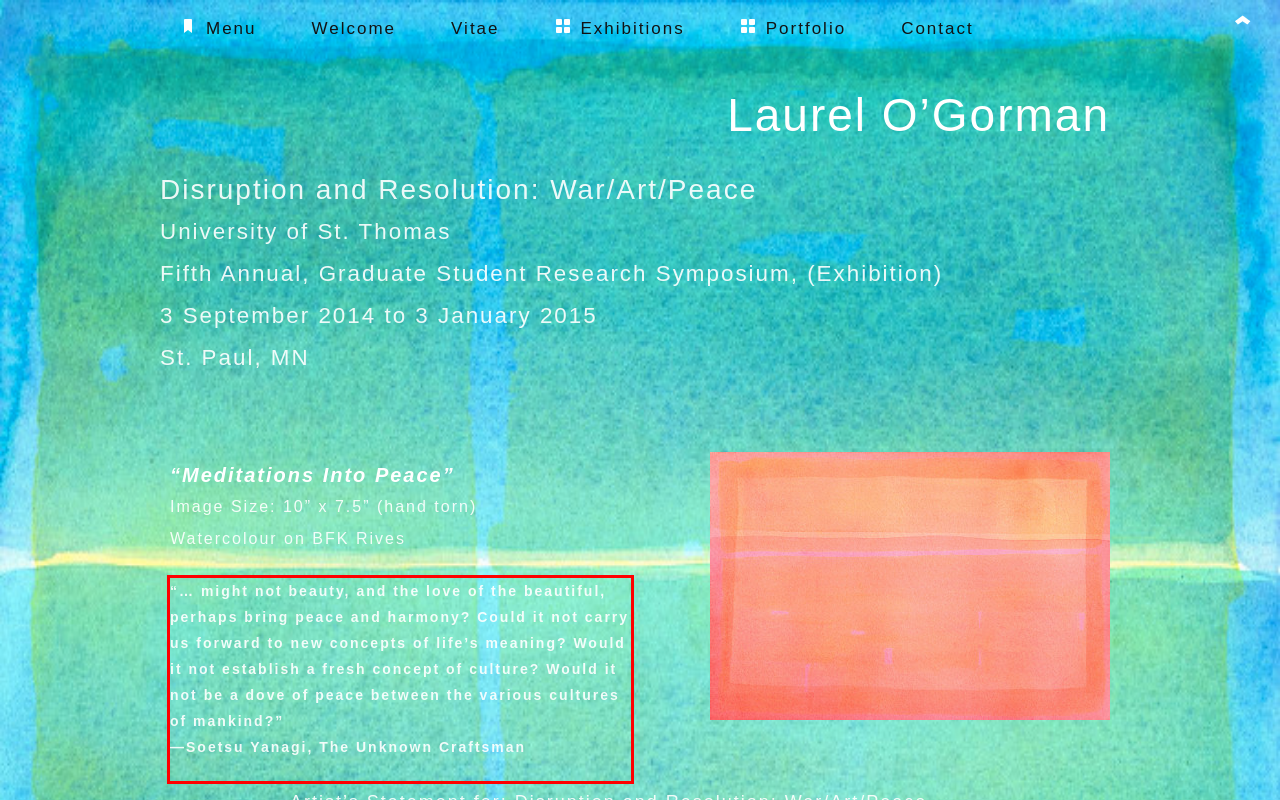You have a screenshot of a webpage with a red bounding box. Identify and extract the text content located inside the red bounding box.

“… might not beauty, and the love of the beautiful, perhaps bring peace and harmony? Could it not carry us forward to new concepts of life’s meaning? Would it not establish a fresh concept of culture? Would it not be a dove of peace between the various cultures of mankind?” —Soetsu Yanagi, The Unknown Craftsman